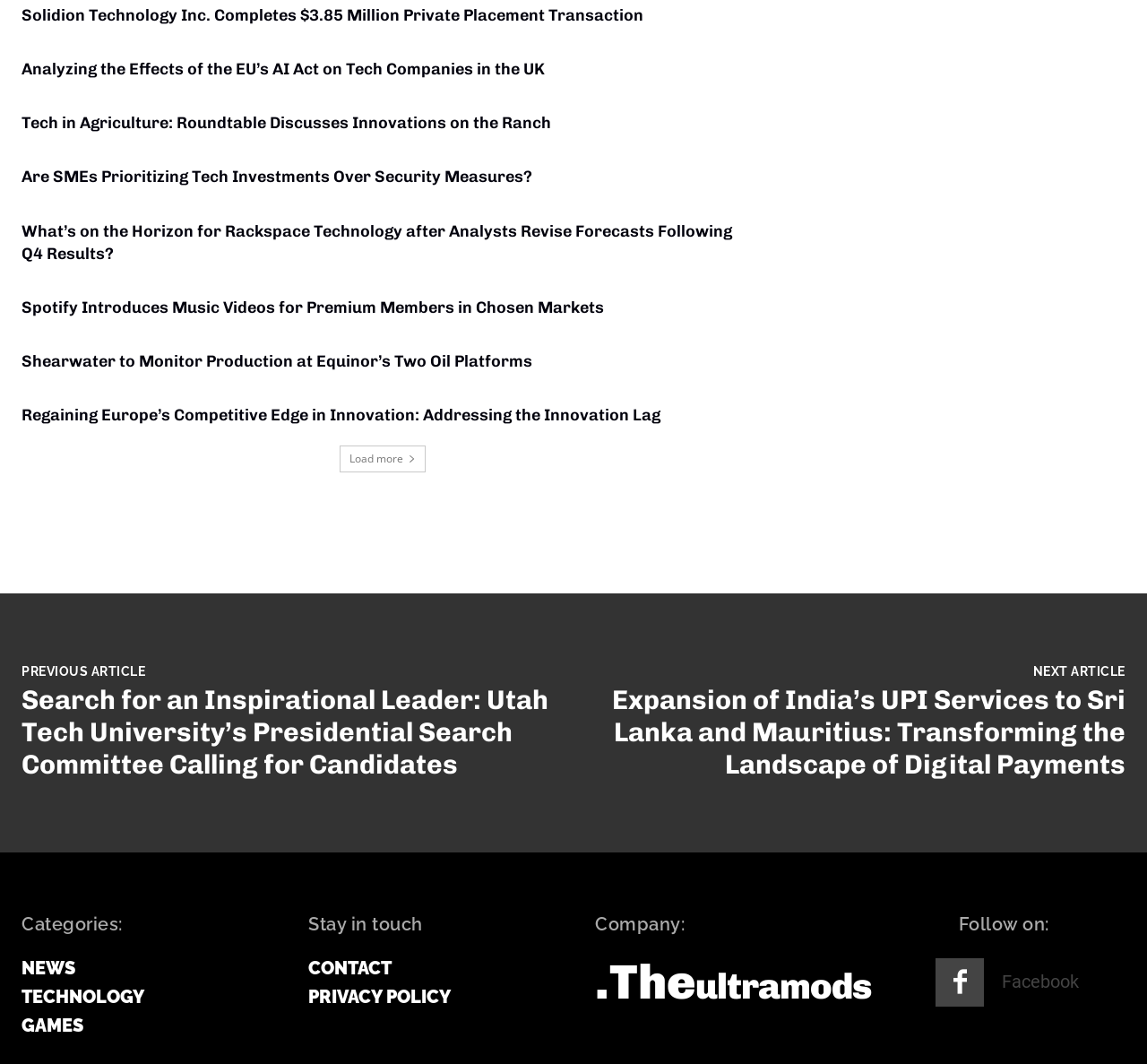What is the company name mentioned?
Refer to the image and provide a one-word or short phrase answer.

The ultramods